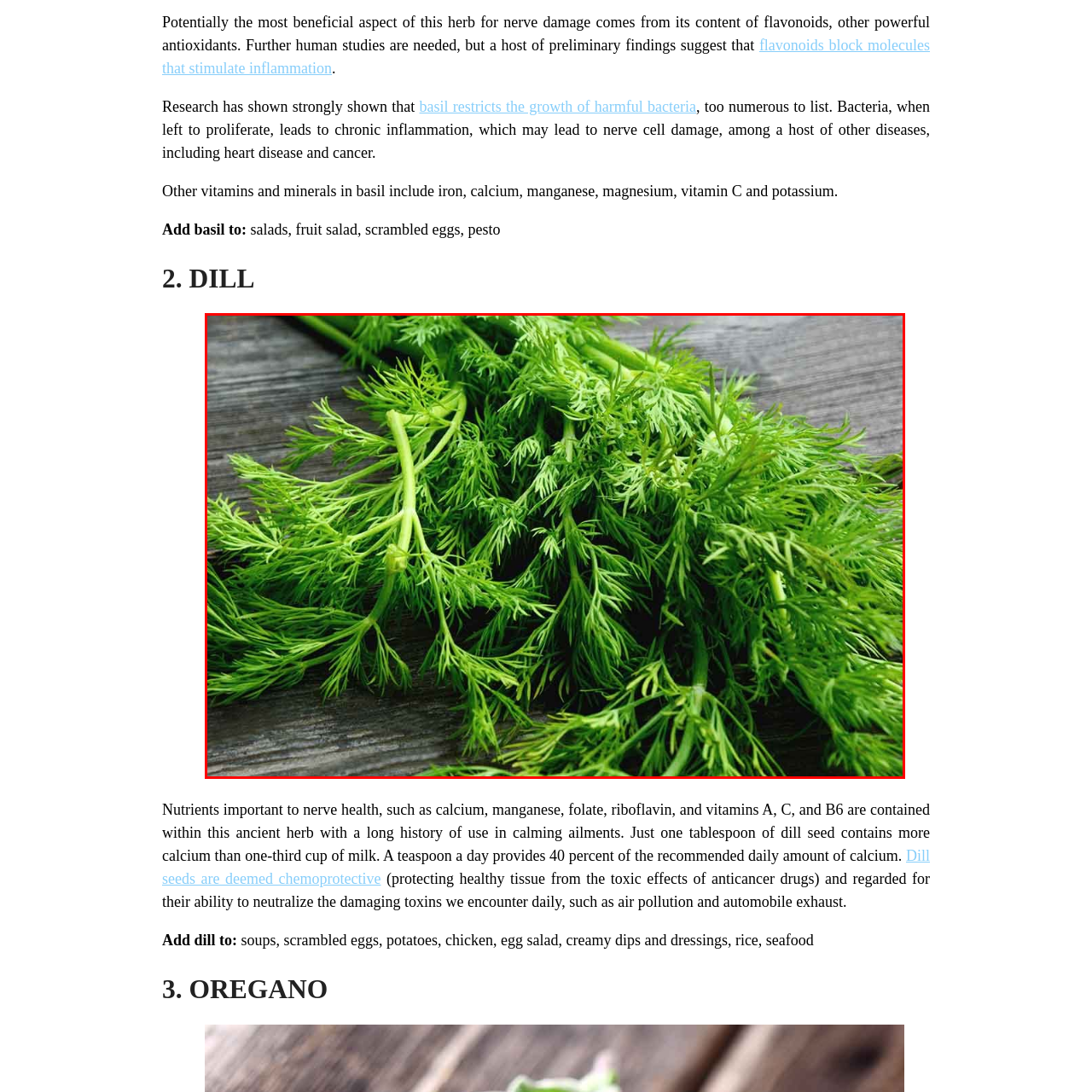What nutrients does dill contain?
Inspect the image area bounded by the red box and answer the question with a single word or a short phrase.

Calcium, manganese, etc.